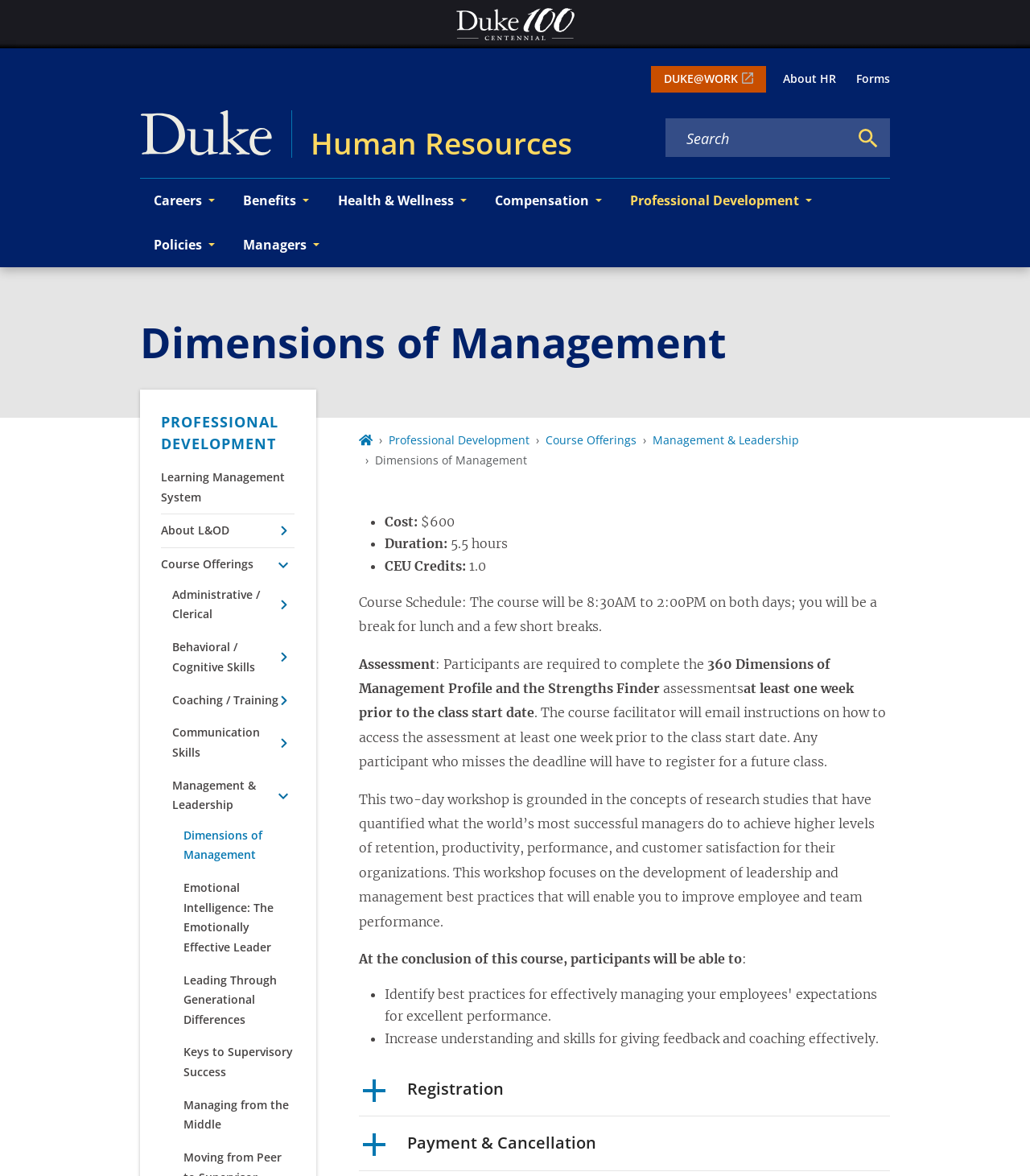Can you find the bounding box coordinates for the element to click on to achieve the instruction: "Click on the 'About HR' link"?

[0.76, 0.051, 0.812, 0.084]